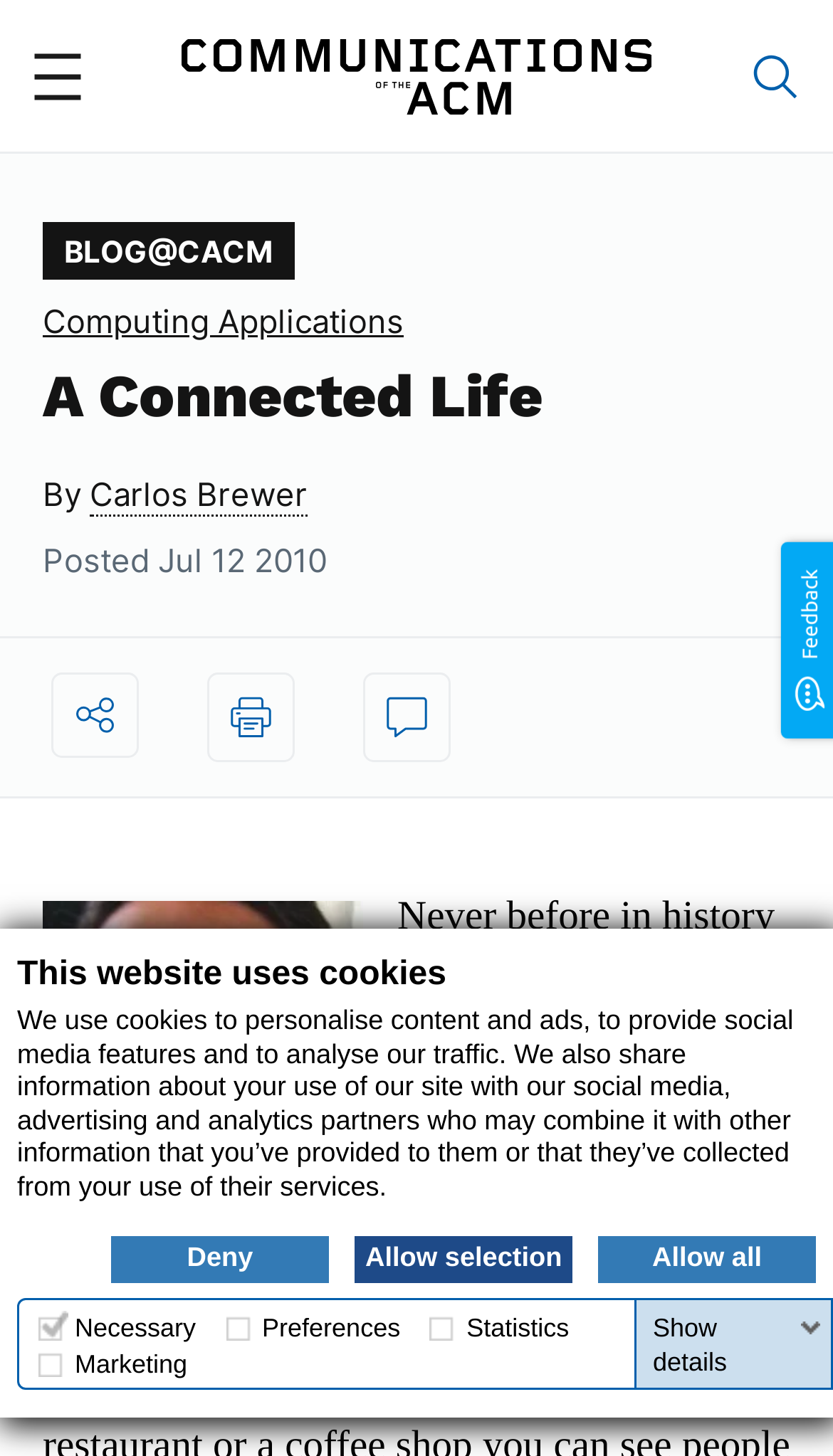Answer the following in one word or a short phrase: 
What is the date of the article?

Jul 12 2010